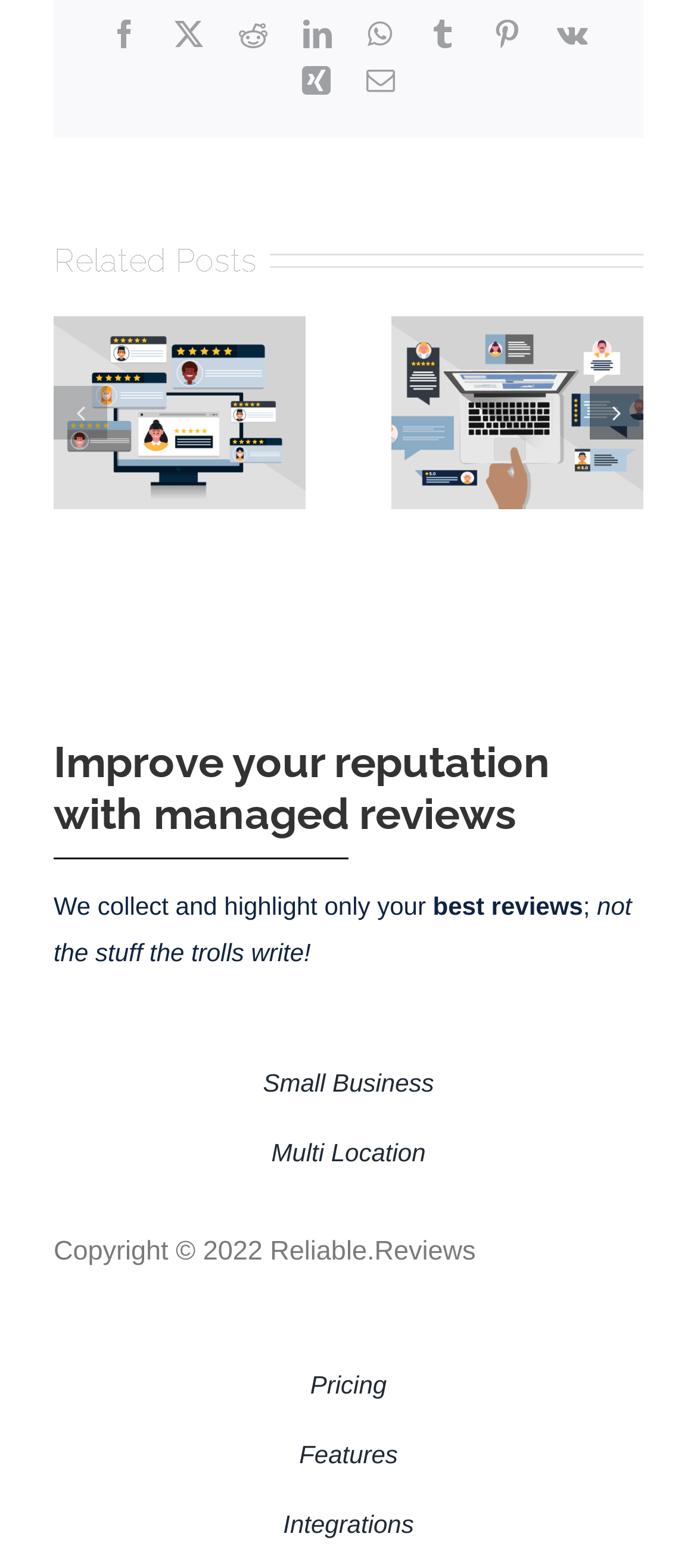Determine the bounding box coordinates of the element's region needed to click to follow the instruction: "Share on Facebook". Provide these coordinates as four float numbers between 0 and 1, formatted as [left, top, right, bottom].

[0.158, 0.013, 0.199, 0.031]